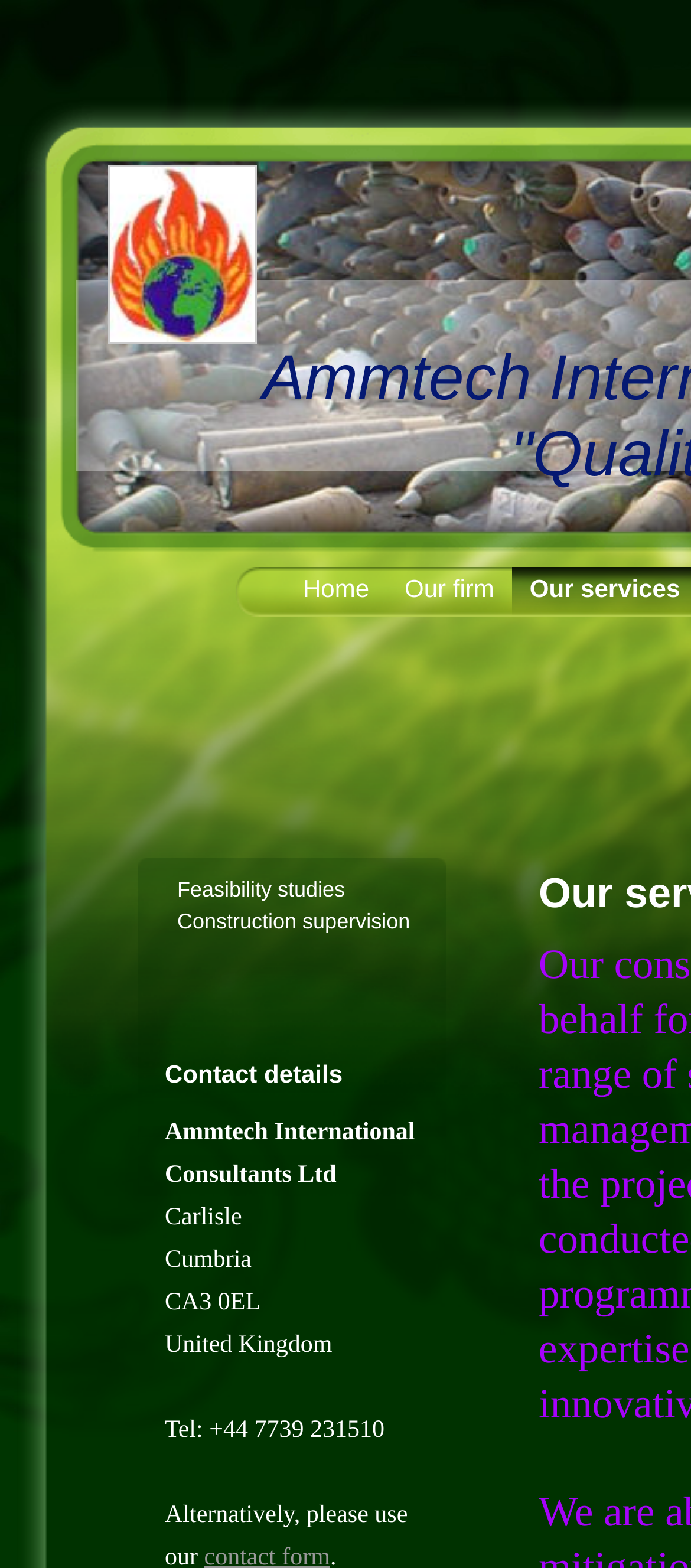Provide the bounding box coordinates for the UI element that is described as: "Home".

[0.413, 0.362, 0.56, 0.393]